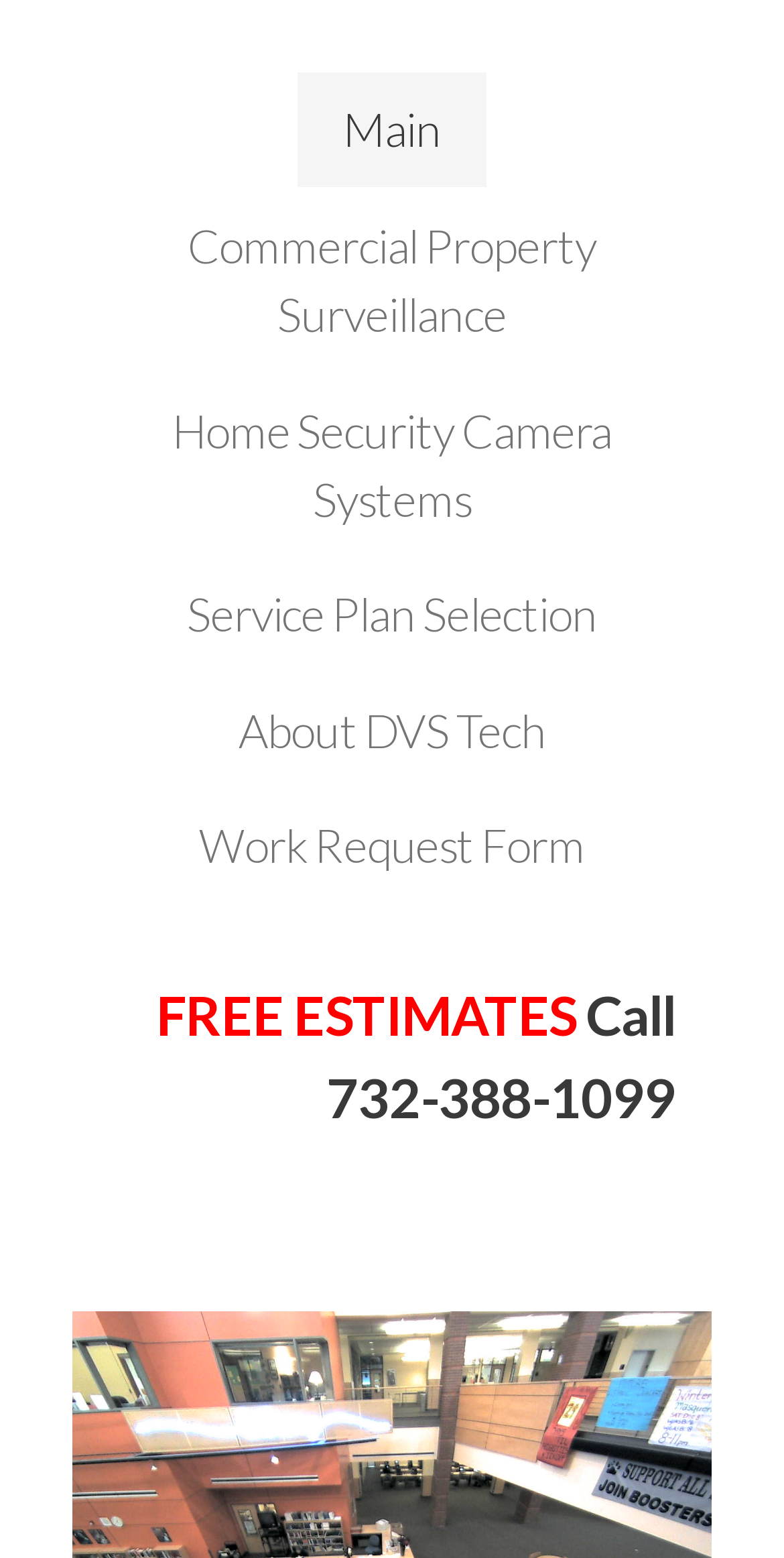Determine the webpage's heading and output its text content.

New Jersey Security Camera Systems